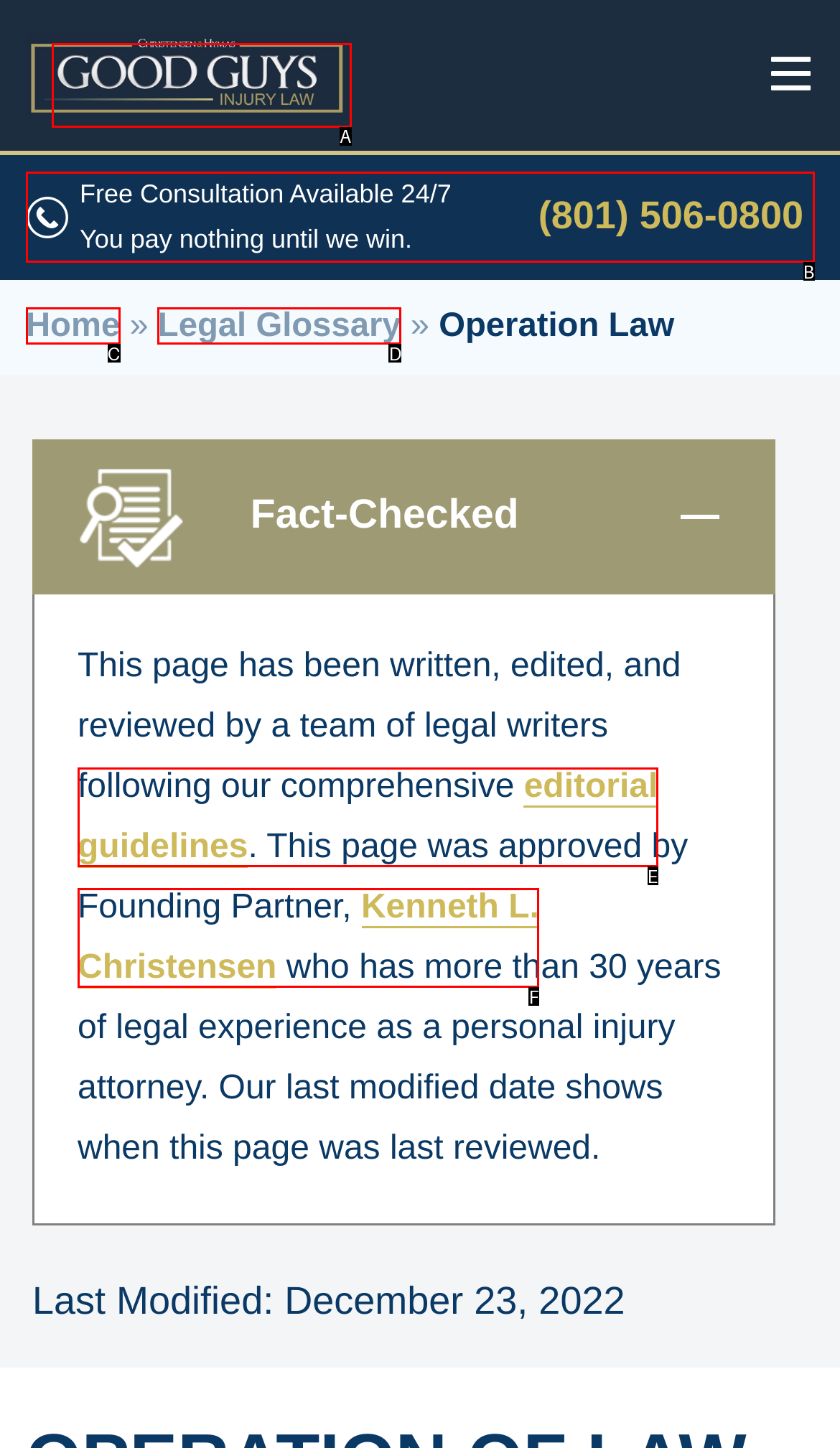Based on the description: Home, identify the matching lettered UI element.
Answer by indicating the letter from the choices.

C